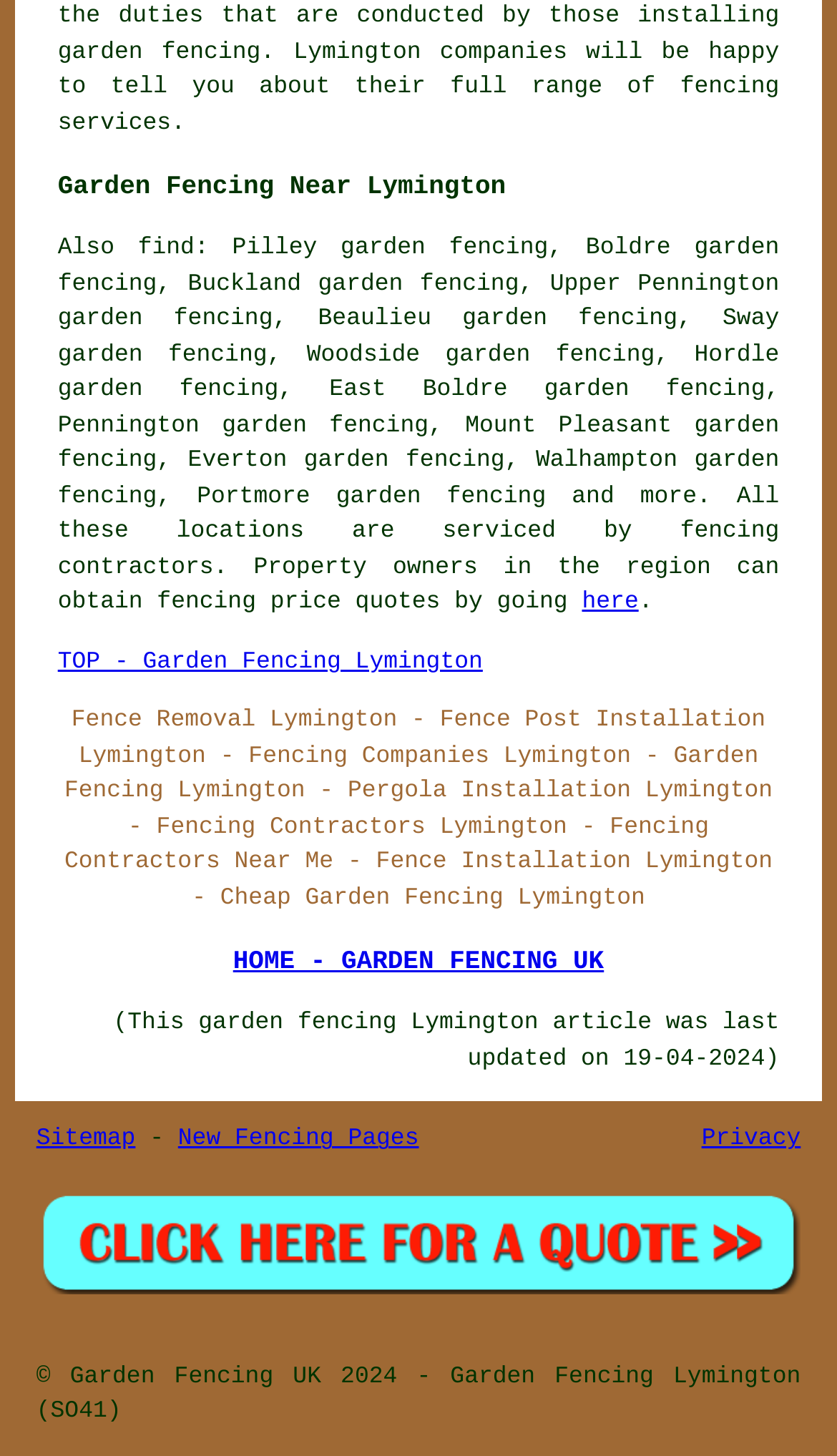Identify the coordinates of the bounding box for the element that must be clicked to accomplish the instruction: "Read about Triptipedia".

None